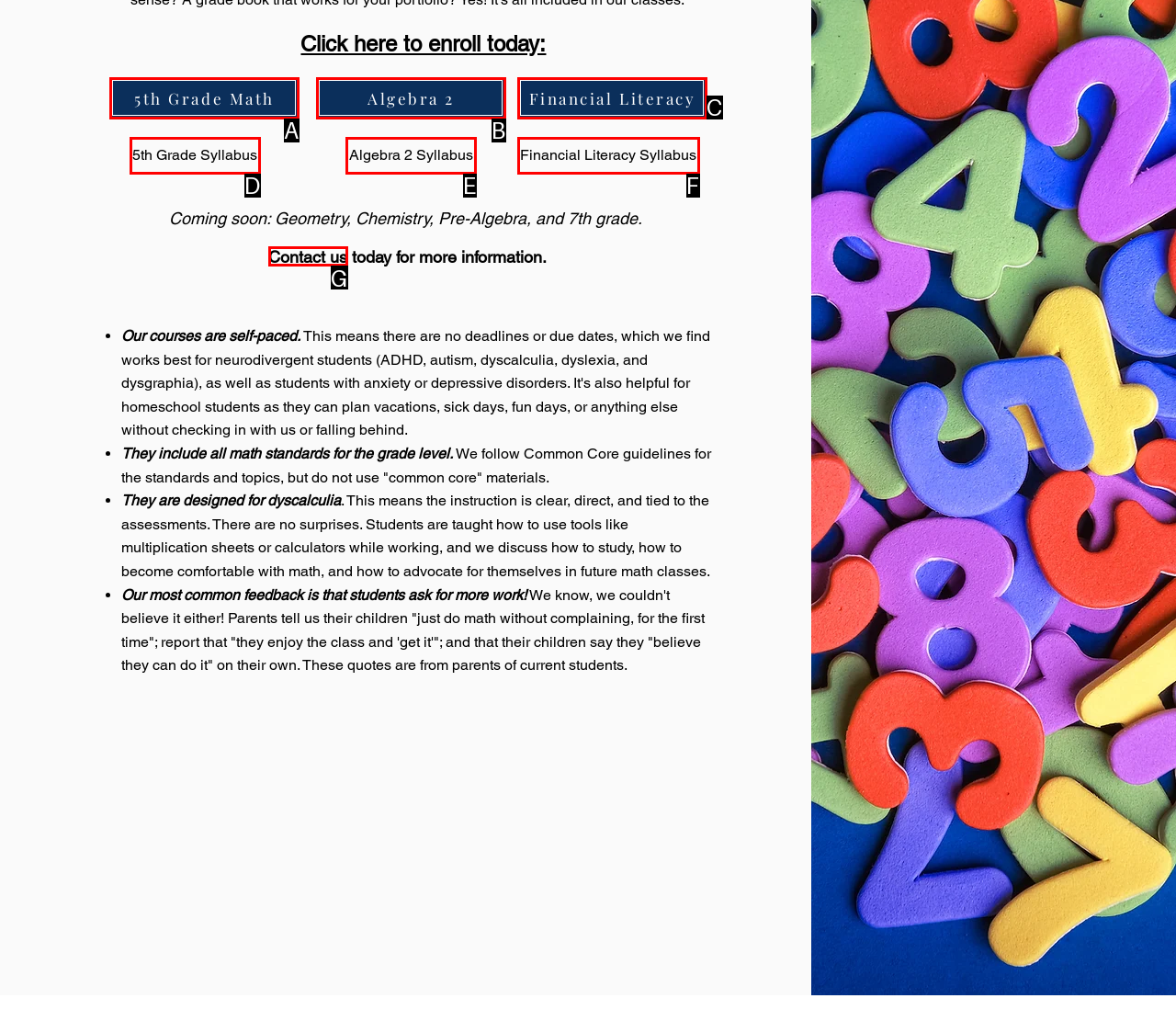Given the description: Financial Literacy, pick the option that matches best and answer with the corresponding letter directly.

C